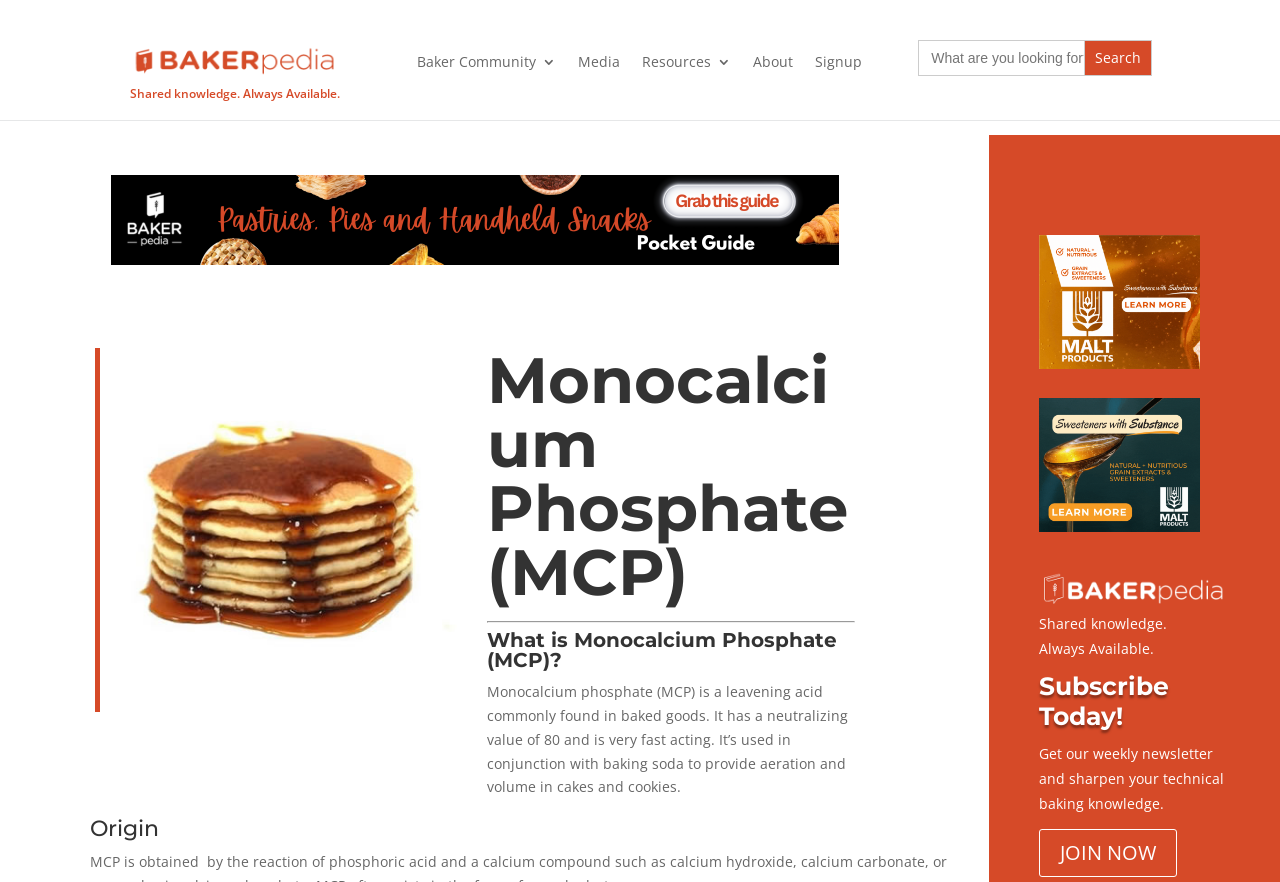Locate the bounding box of the UI element defined by this description: "NORLA’s website". The coordinates should be given as four float numbers between 0 and 1, formatted as [left, top, right, bottom].

None